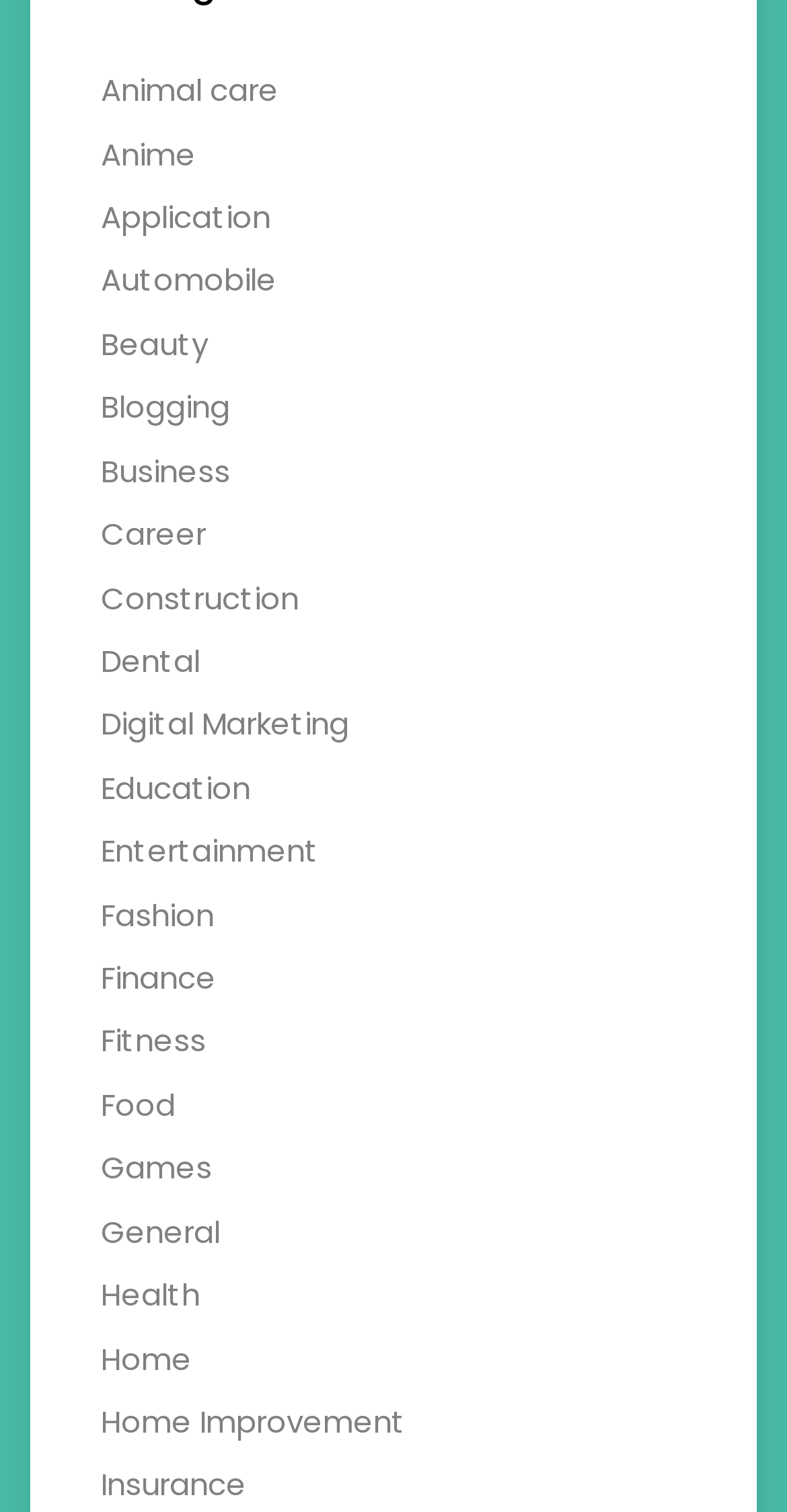Could you indicate the bounding box coordinates of the region to click in order to complete this instruction: "Learn about Digital Marketing".

[0.128, 0.465, 0.444, 0.493]